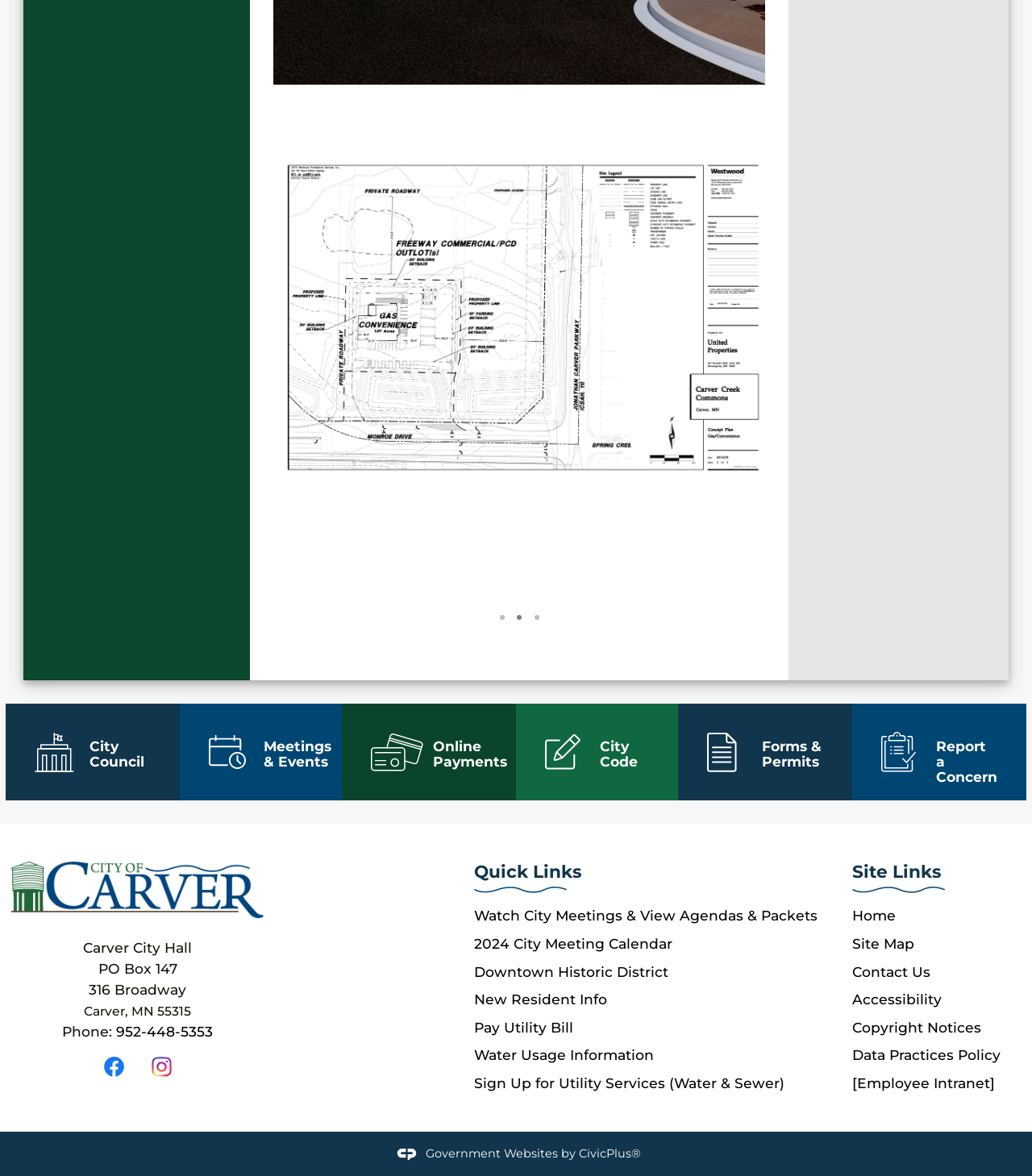Give a one-word or one-phrase response to the question:
What is the address of Carver City Hall?

316 Broadway, Carver, MN 55315